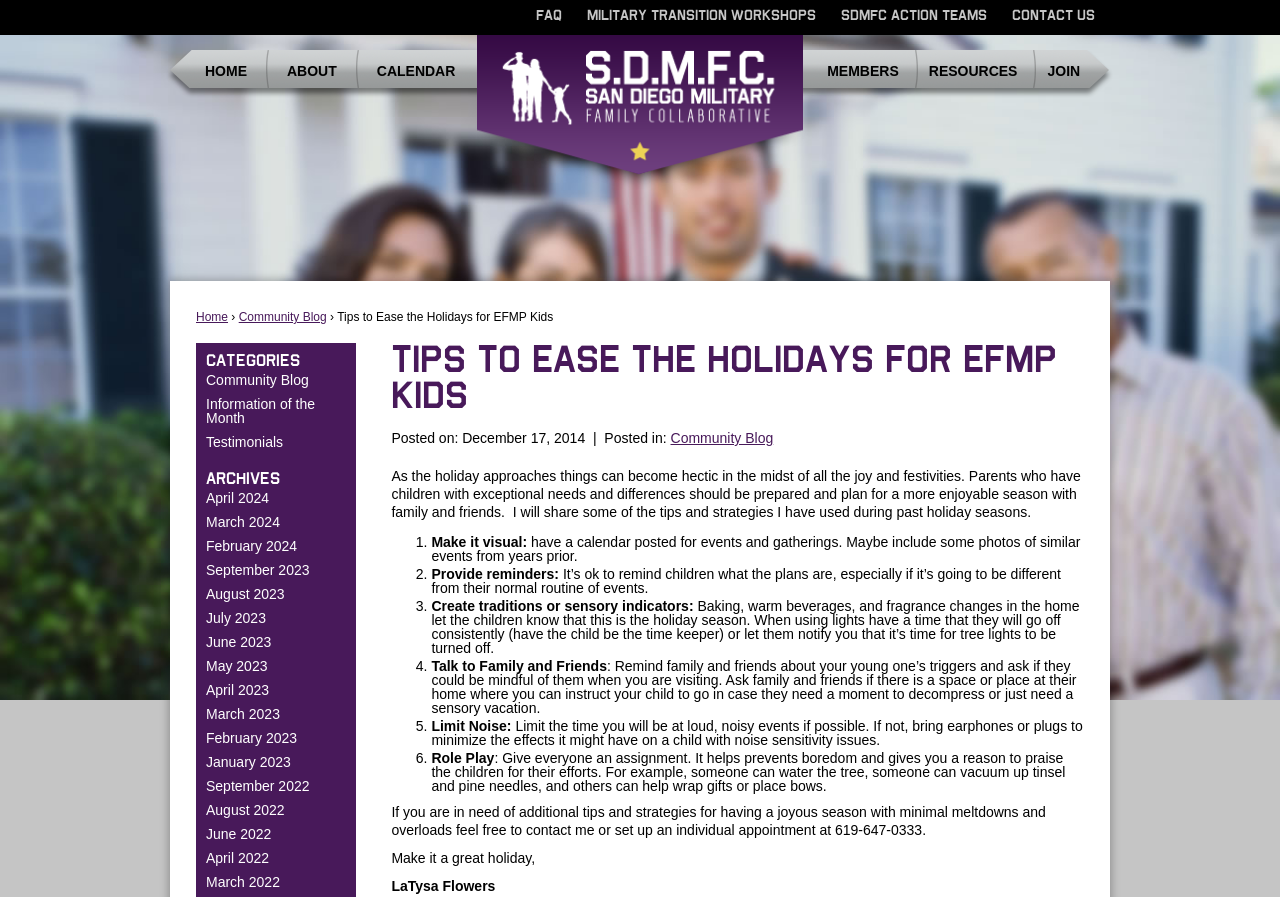Find the bounding box coordinates of the clickable area required to complete the following action: "Read the 'Tips to Ease the Holidays for EFMP Kids' article".

[0.306, 0.382, 0.847, 0.463]